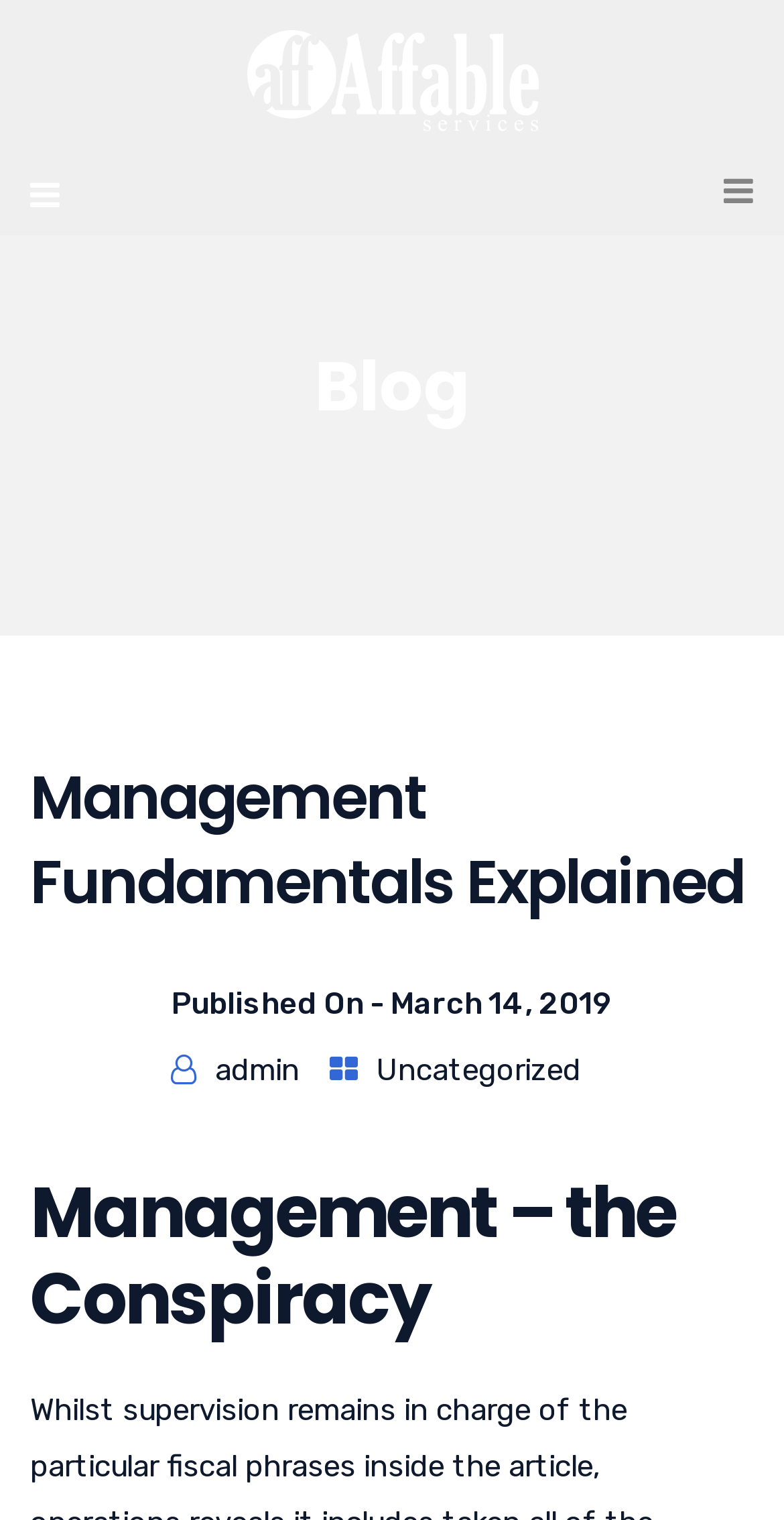Can you give a detailed response to the following question using the information from the image? What is the category of the latest article?

I found the category of the latest article by looking at the links below the article title. One of the links is 'Uncategorized', which suggests that it is the category of the article.